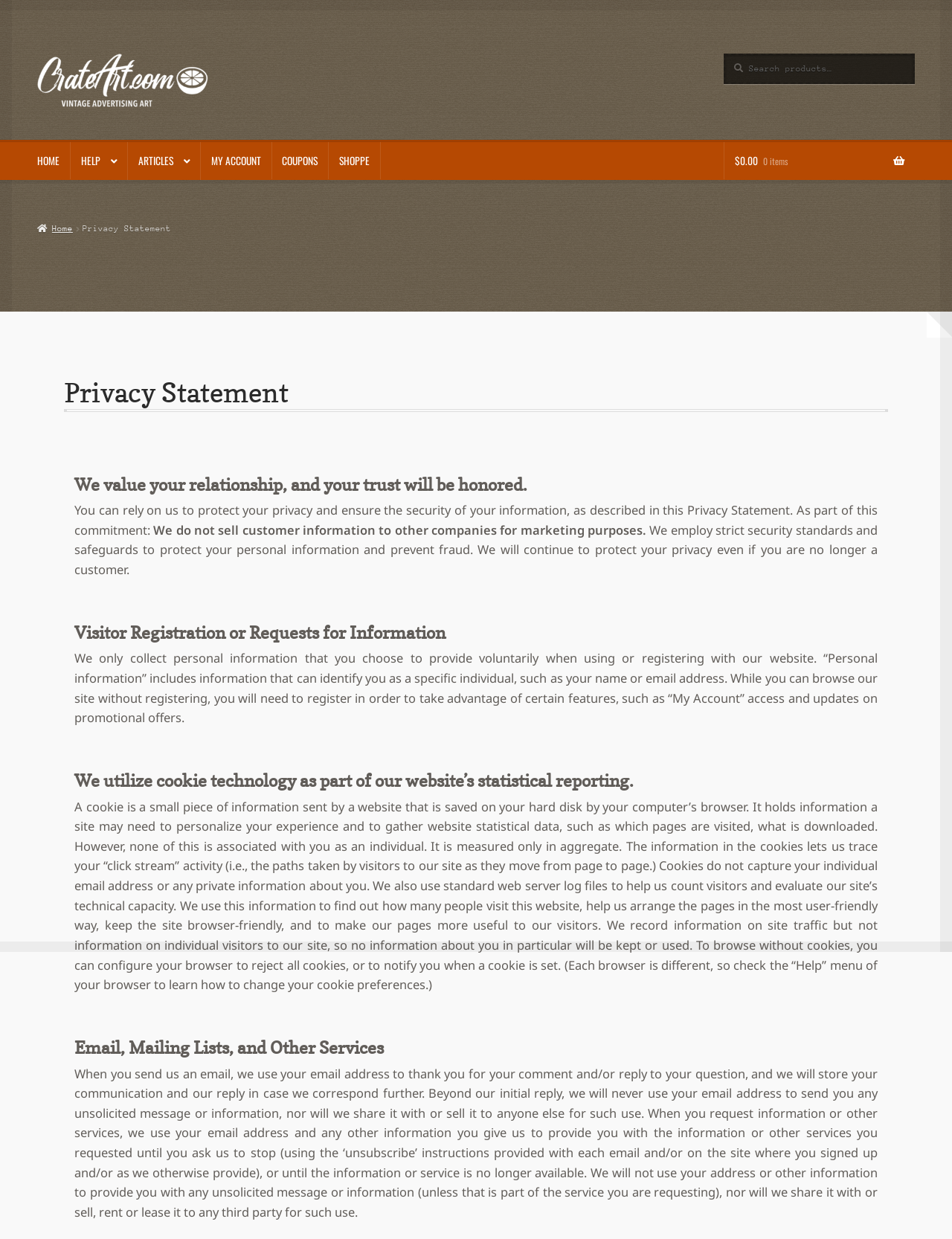Calculate the bounding box coordinates for the UI element based on the following description: "Automotive". Ensure the coordinates are four float numbers between 0 and 1, i.e., [left, top, right, bottom].

None